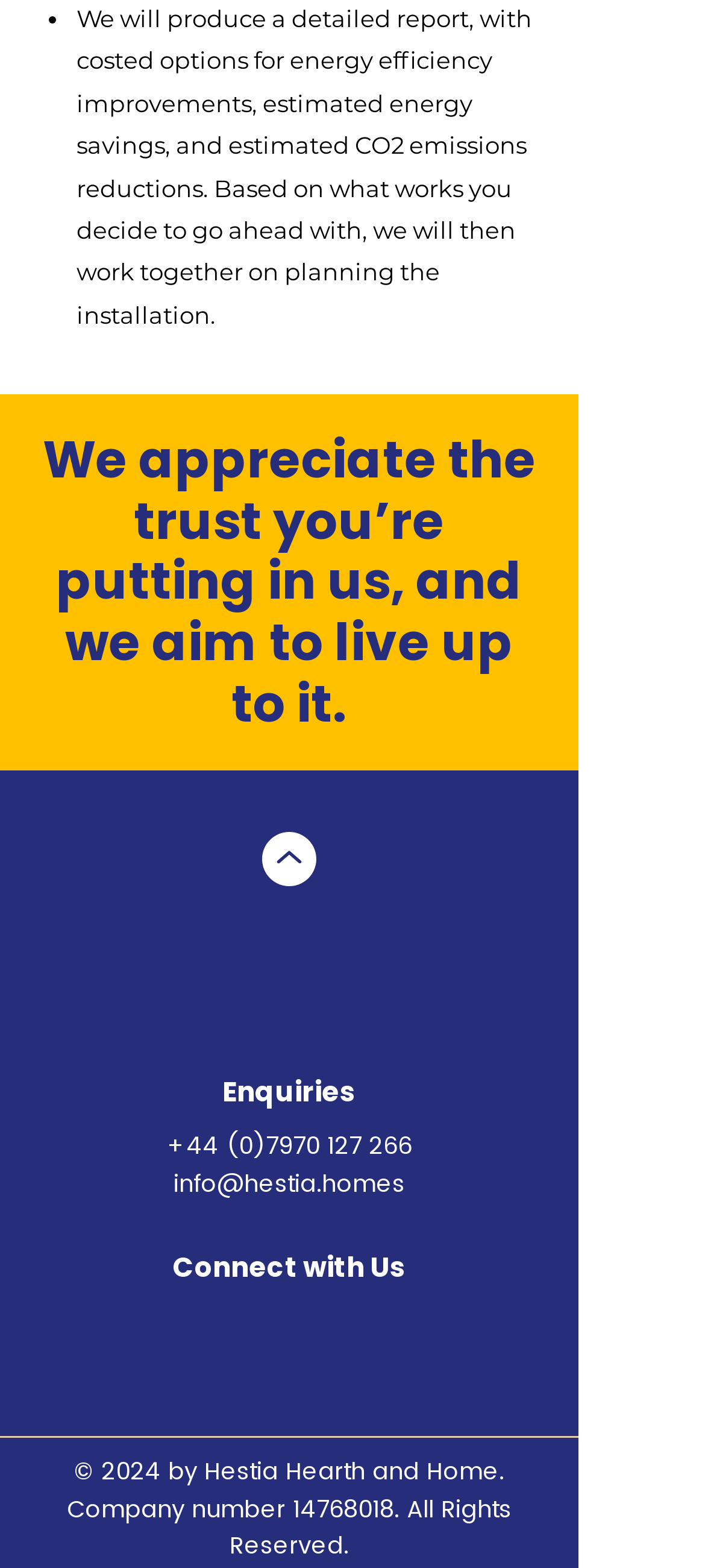Give a short answer to this question using one word or a phrase:
How can you contact the company?

Phone or email